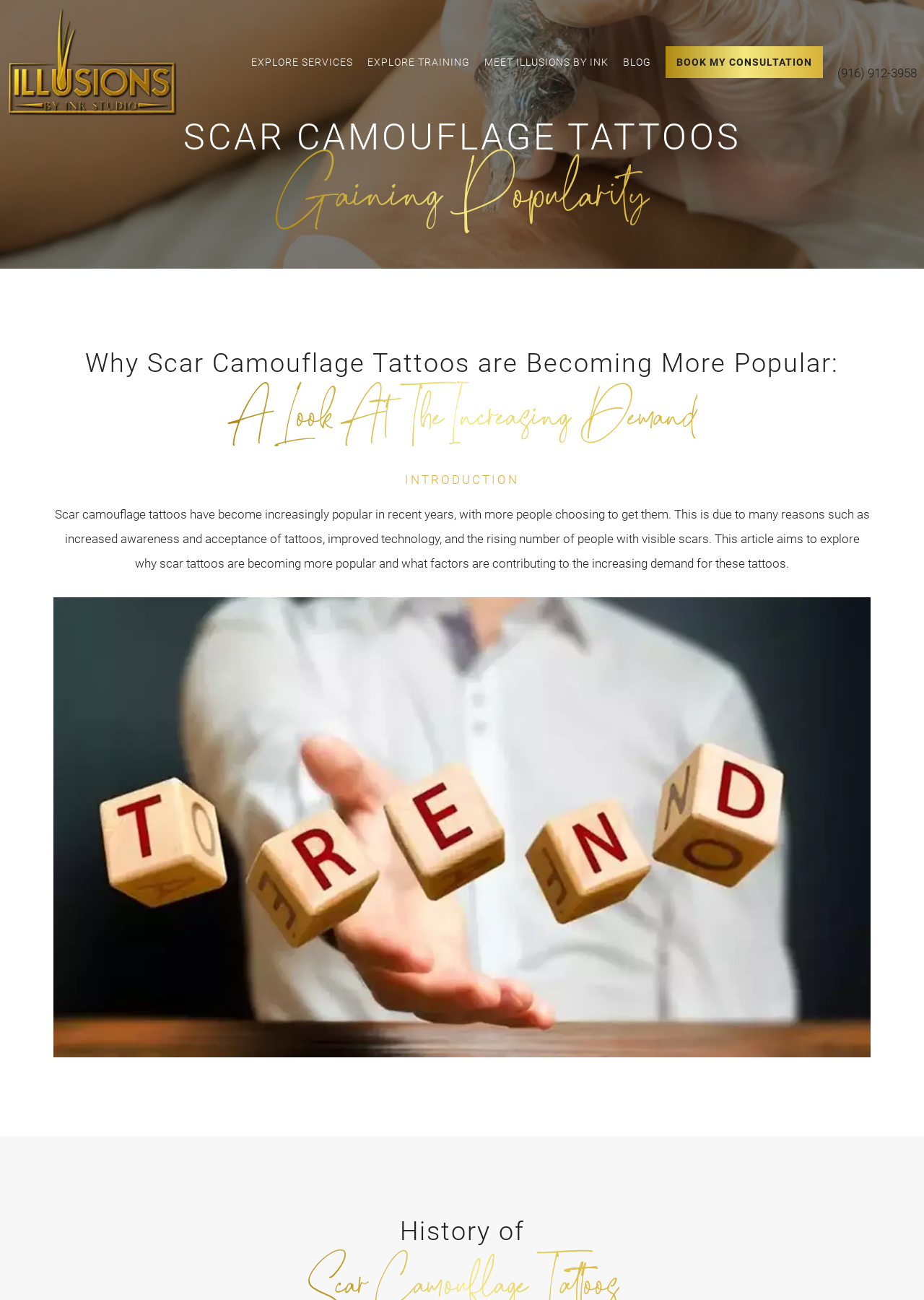Please find the main title text of this webpage.

Why Scar Camouflage Tattoos are Becoming More Popular:
A Look At The Increasing Demand